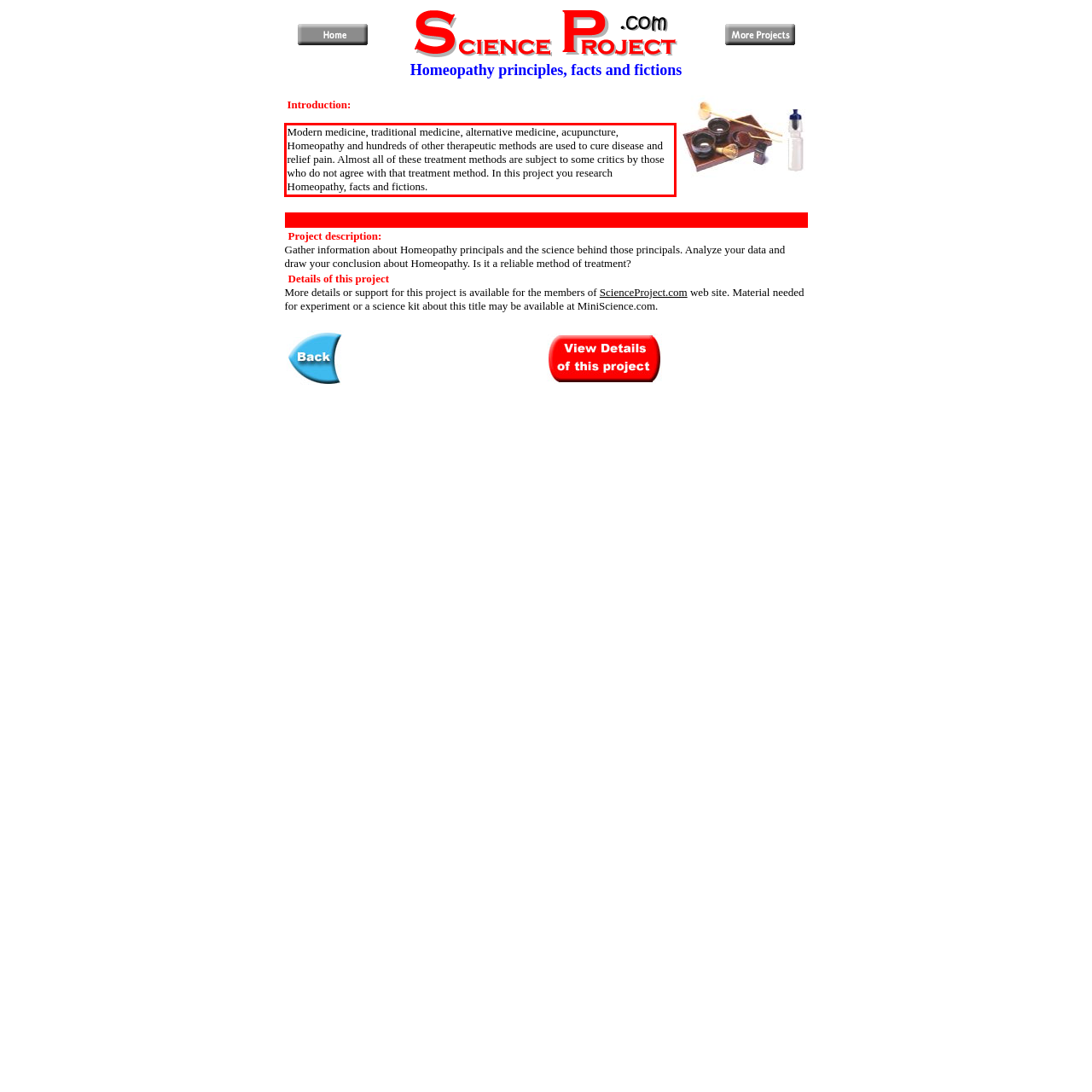Observe the screenshot of the webpage, locate the red bounding box, and extract the text content within it.

Modern medicine, traditional medicine, alternative medicine, acupuncture, Homeopathy and hundreds of other therapeutic methods are used to cure disease and relief pain. Almost all of these treatment methods are subject to some critics by those who do not agree with that treatment method. In this project you research Homeopathy, facts and fictions.